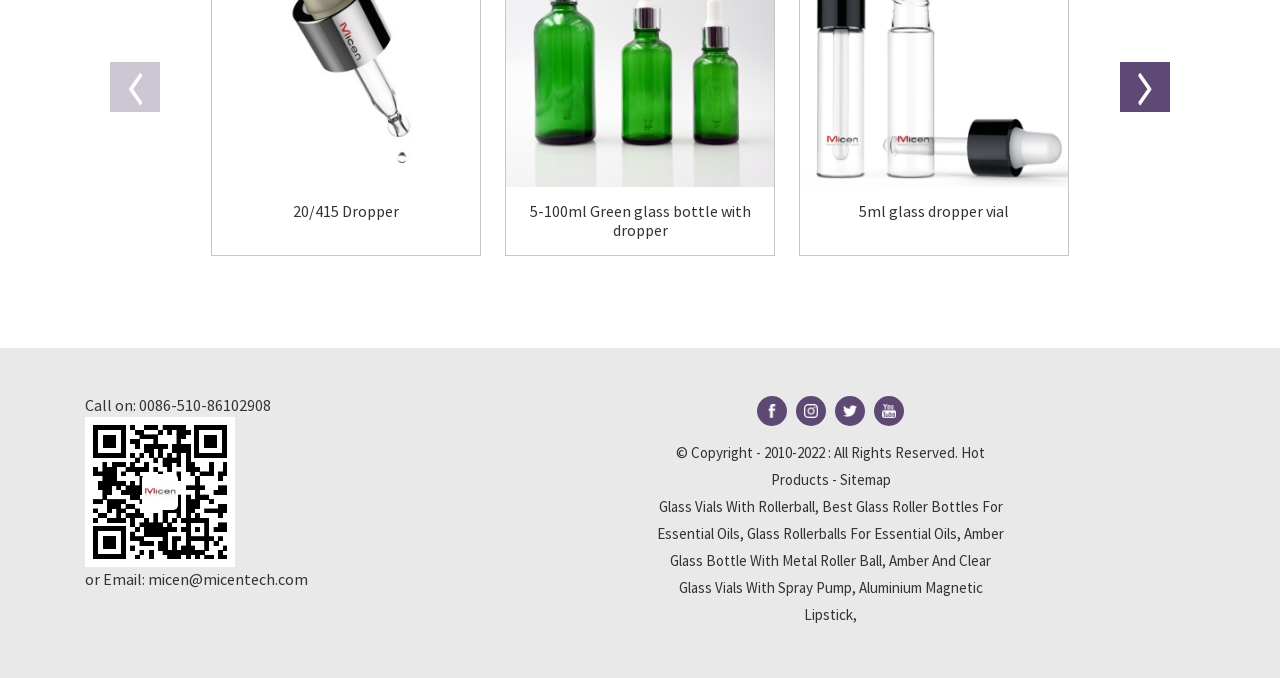What is the product name in the first figure?
Look at the image and answer with only one word or phrase.

20/415 Dropper